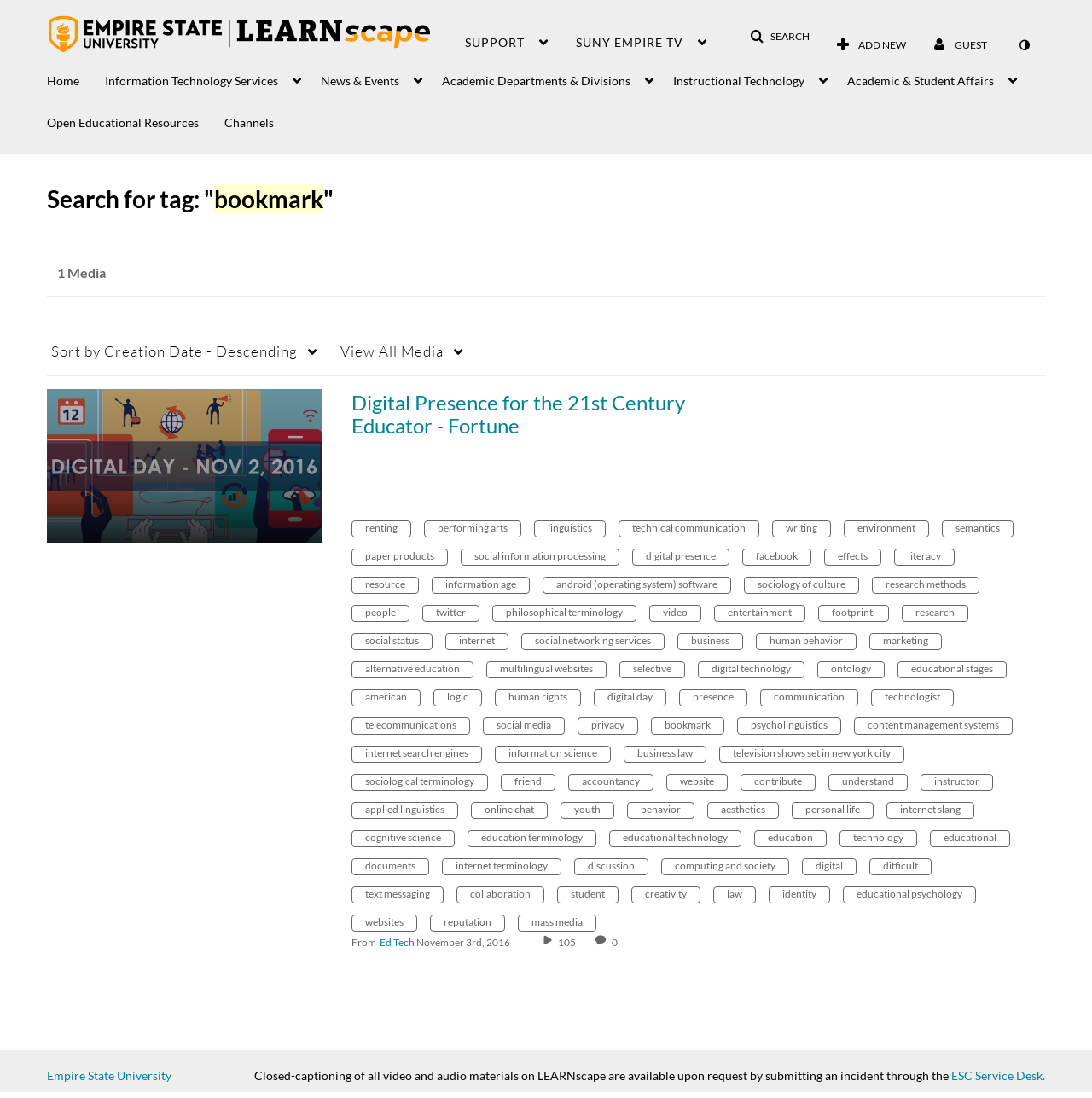What is the name of the university?
Provide a well-explained and detailed answer to the question.

The name of the university can be found in the logo description, which is 'Empire State University's LEARNscape logo, an orange torch.'